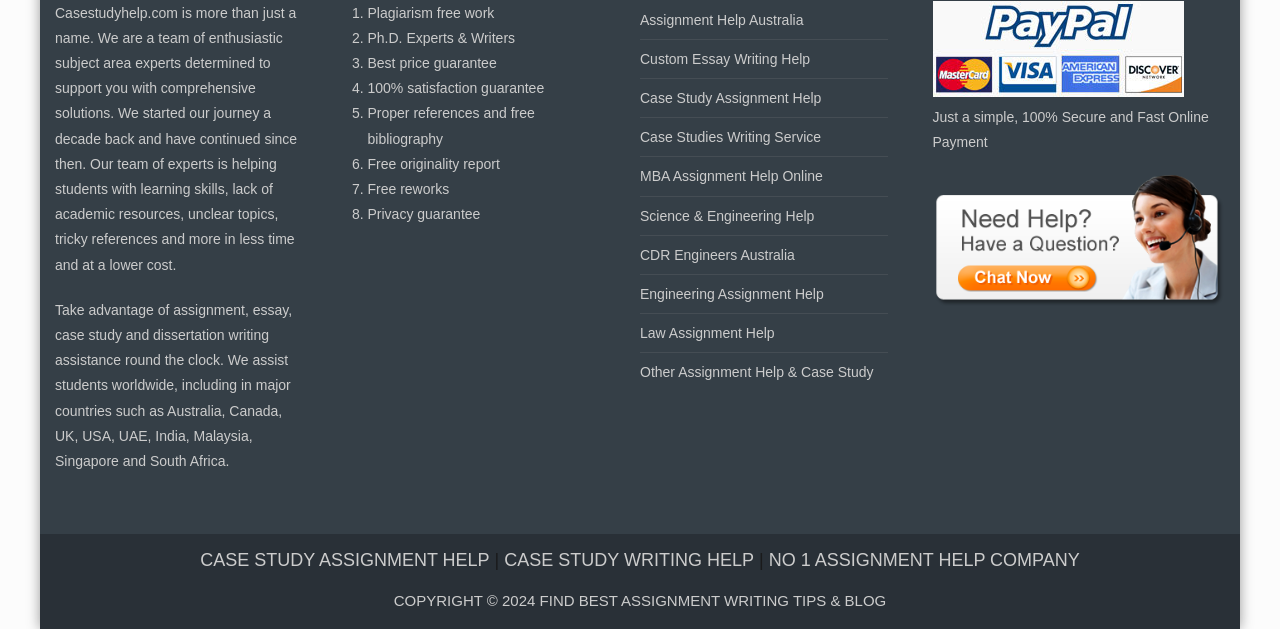Can you provide the bounding box coordinates for the element that should be clicked to implement the instruction: "Leave a reply"?

None